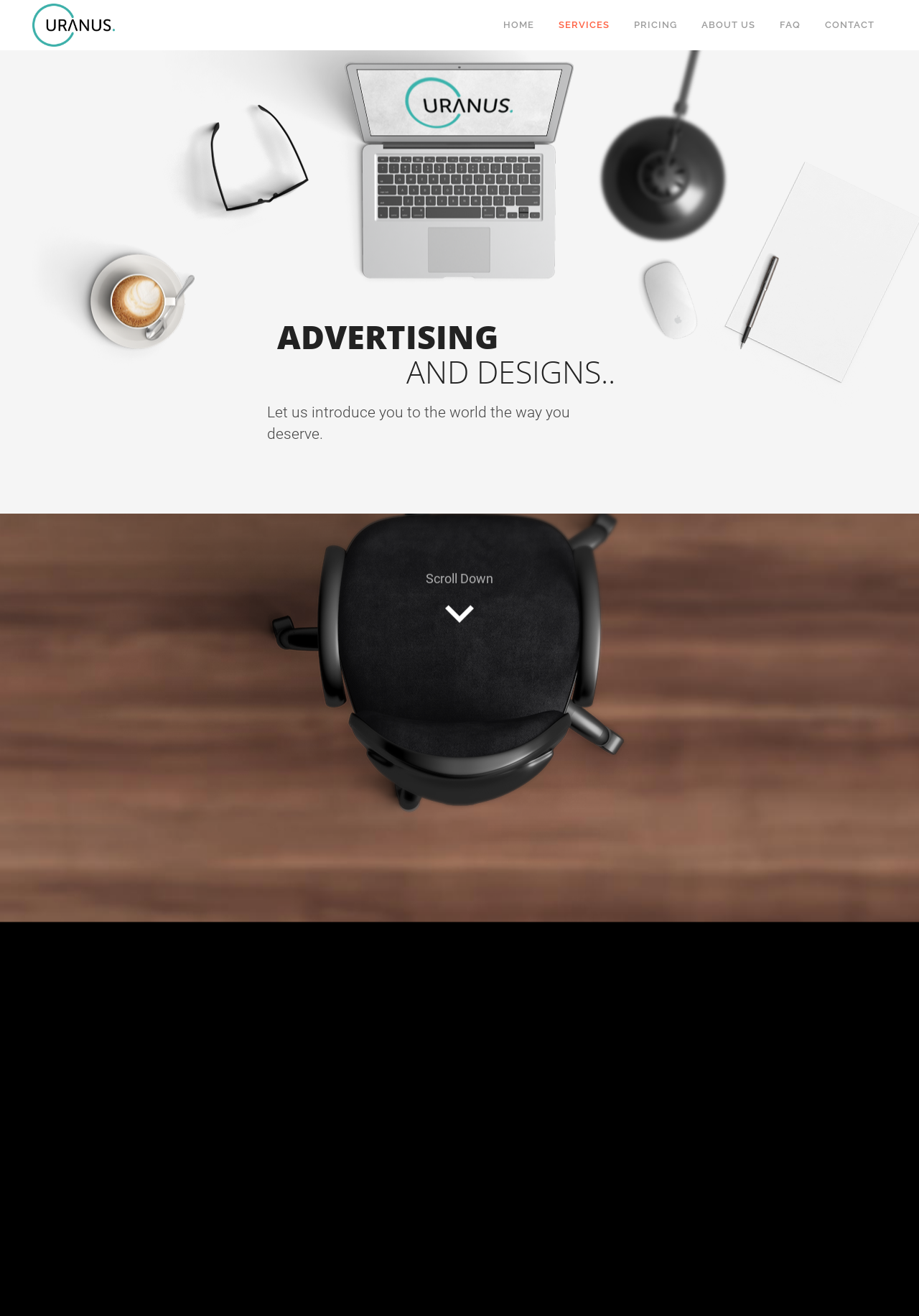Please provide a comprehensive response to the question based on the details in the image: How many social media icons are there?

I counted the social media icons at the top right corner of the webpage and found four icons, which are likely to be Instagram, Facebook, Youtube, and Linkedin.